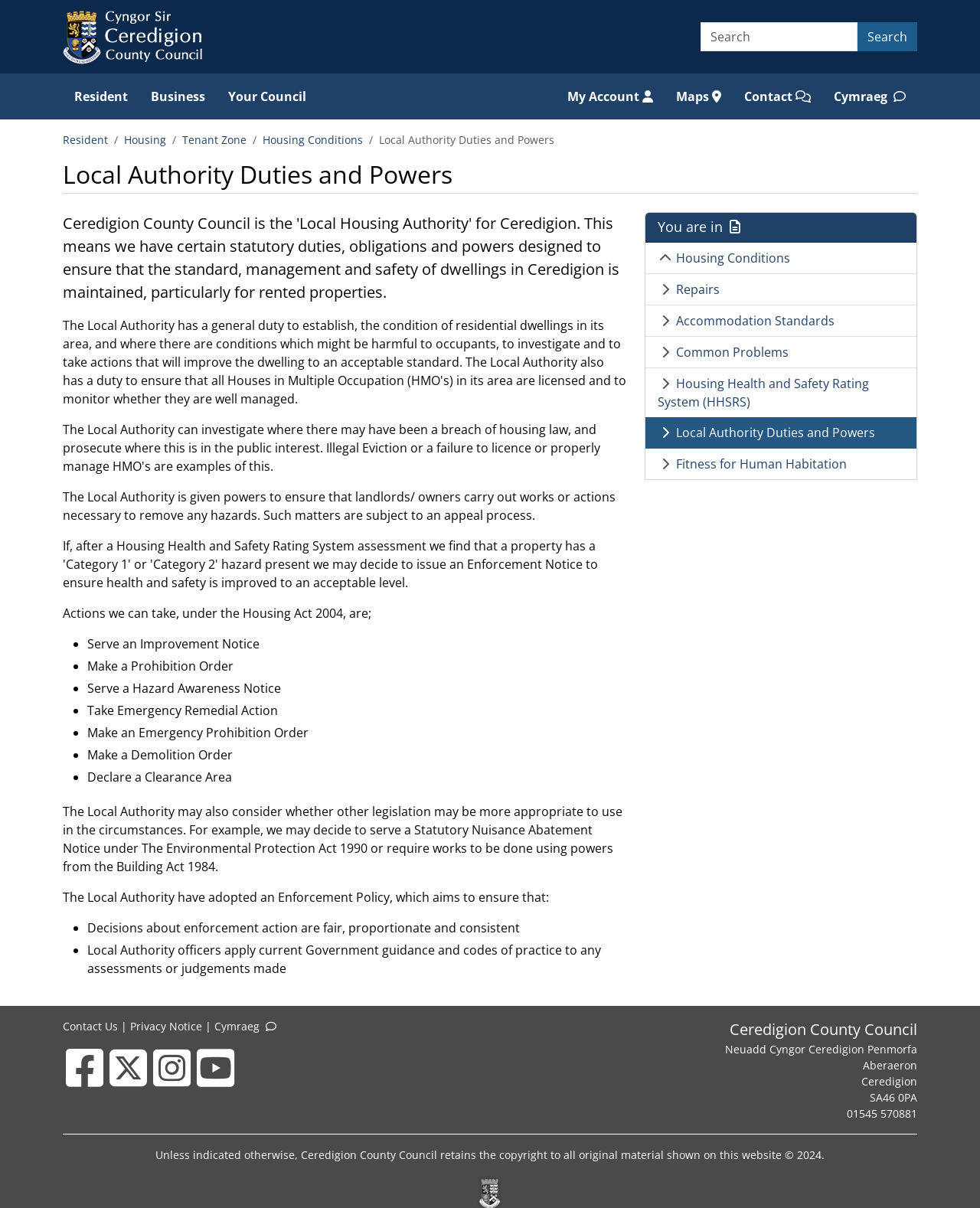What is the main heading of this webpage? Please extract and provide it.

Ceredigion County Council website